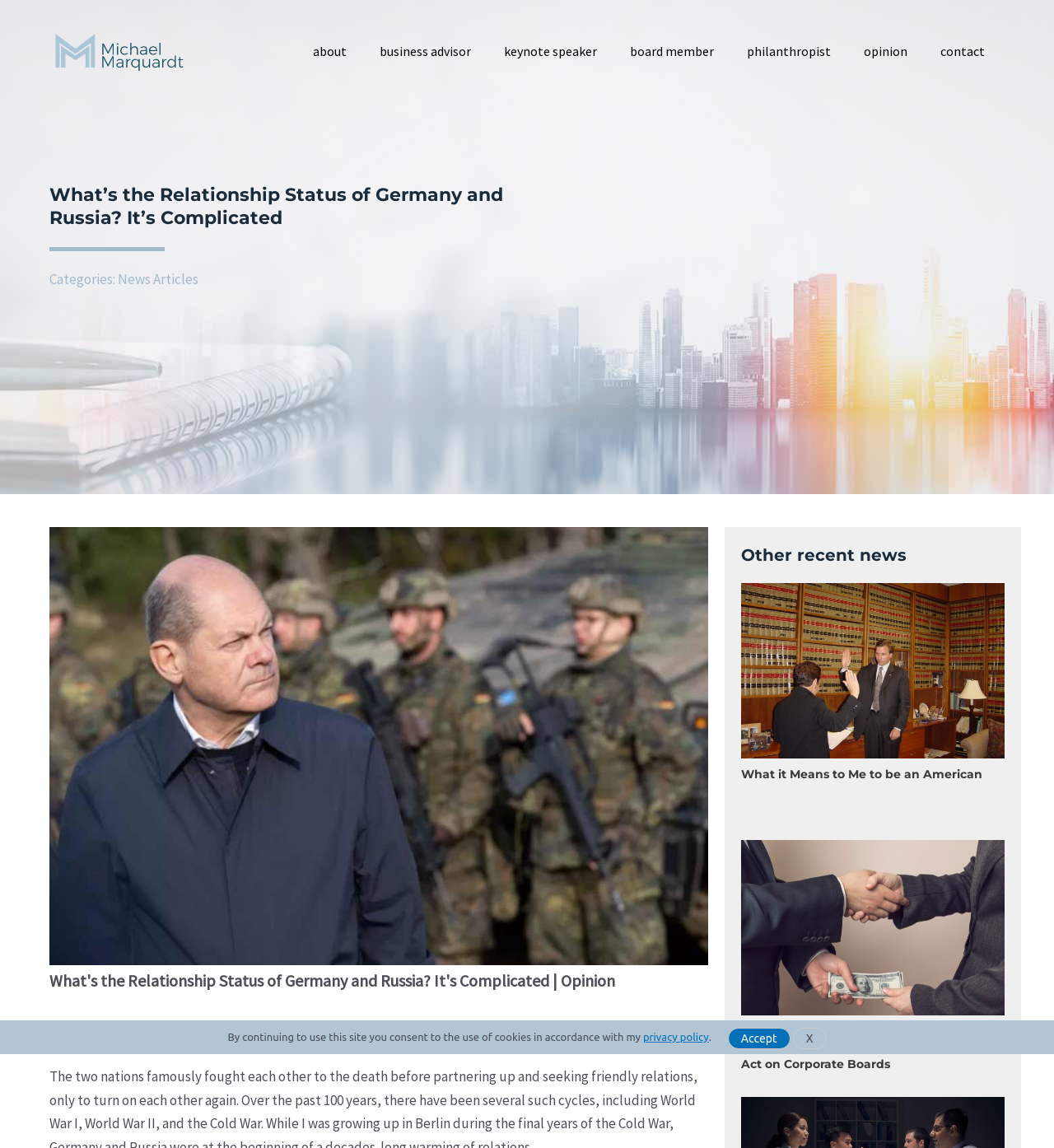Detail the webpage's structure and highlights in your description.

This webpage appears to be a blog or opinion article written by Michael Marquardt. At the top, there is a header section with links to the author's profile, about page, business advisor, keynote speaker, board member, philanthropist, opinion, and contact information. Below this, there is a heading that matches the title of the article, "What's the Relationship Status of Germany and Russia? It's Complicated."

To the right of the heading, there is an image related to the article. Below the heading, there is a brief summary of the article, which states that the relationship between Germany and Russia is complicated. 

On the left side of the page, there is a section labeled "Categories" with a link to "News Articles." Below this, there is a large image related to the article. 

The main content of the article is not explicitly described in the accessibility tree, but it likely follows the summary. 

Further down the page, there is a section labeled "Other recent news" with three links to other articles, each accompanied by an image. The articles are titled "What it Means to Me to be an American" and "Cash Bribe Paid Over Handshake The Impact of the Foreign Corrupt Practices Act on Corporate Boards." 

At the very bottom of the page, there is a notification about cookies and privacy policy, with a button to accept or decline.